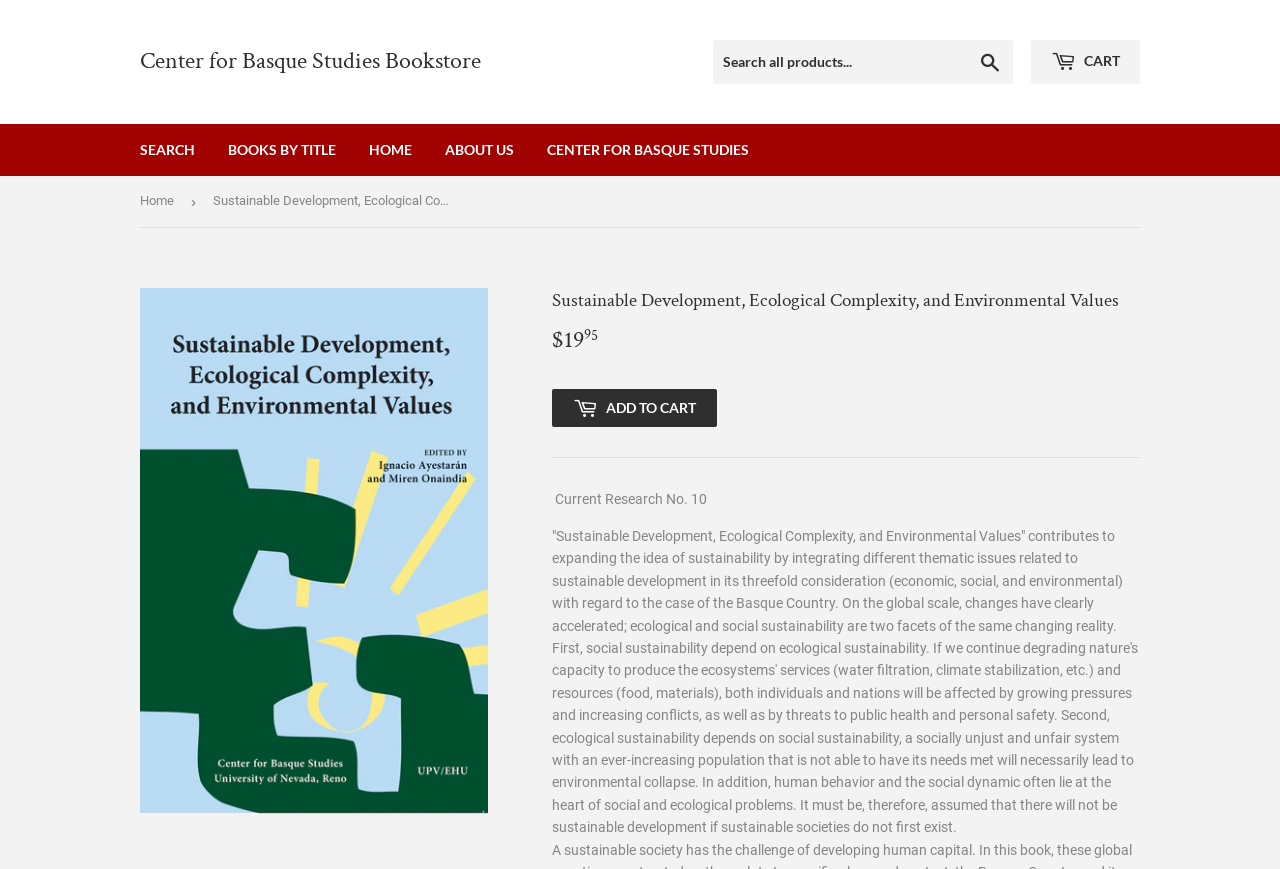Given the element description, predict the bounding box coordinates in the format (top-left x, top-left y, bottom-right x, bottom-right y). Make sure all values are between 0 and 1. Here is the element description: Home

[0.277, 0.143, 0.334, 0.203]